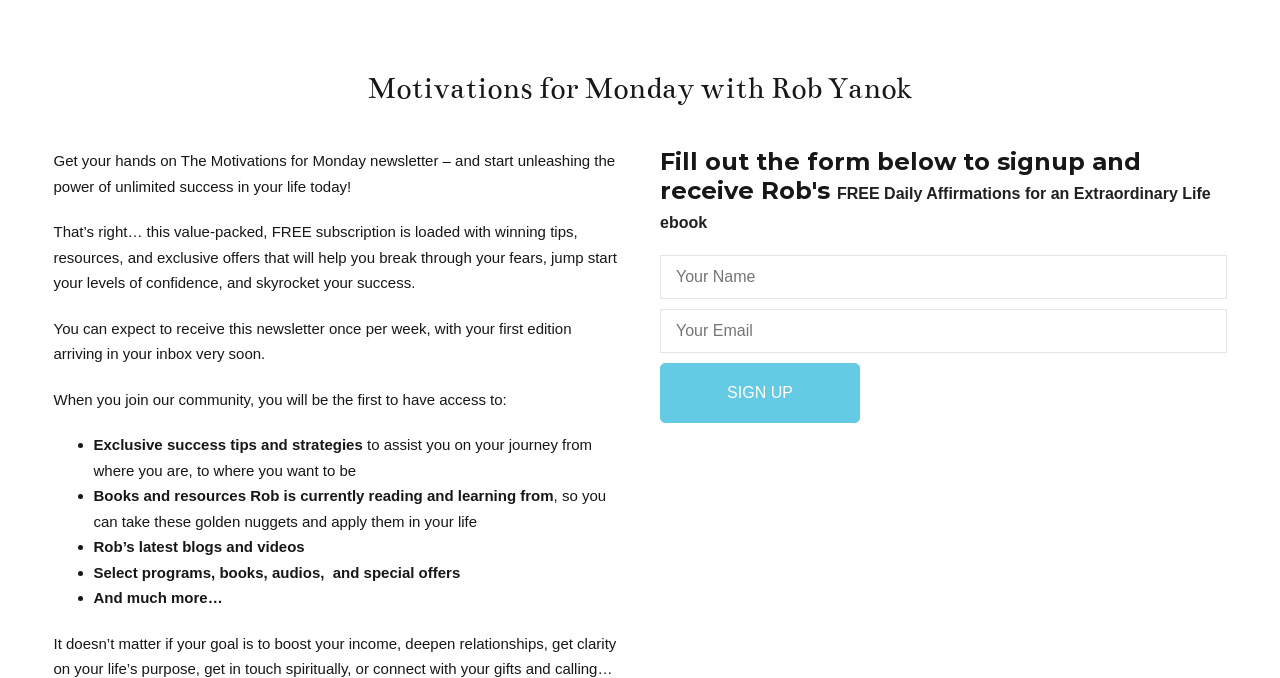How often will I receive the newsletter?
Look at the screenshot and give a one-word or phrase answer.

Once per week